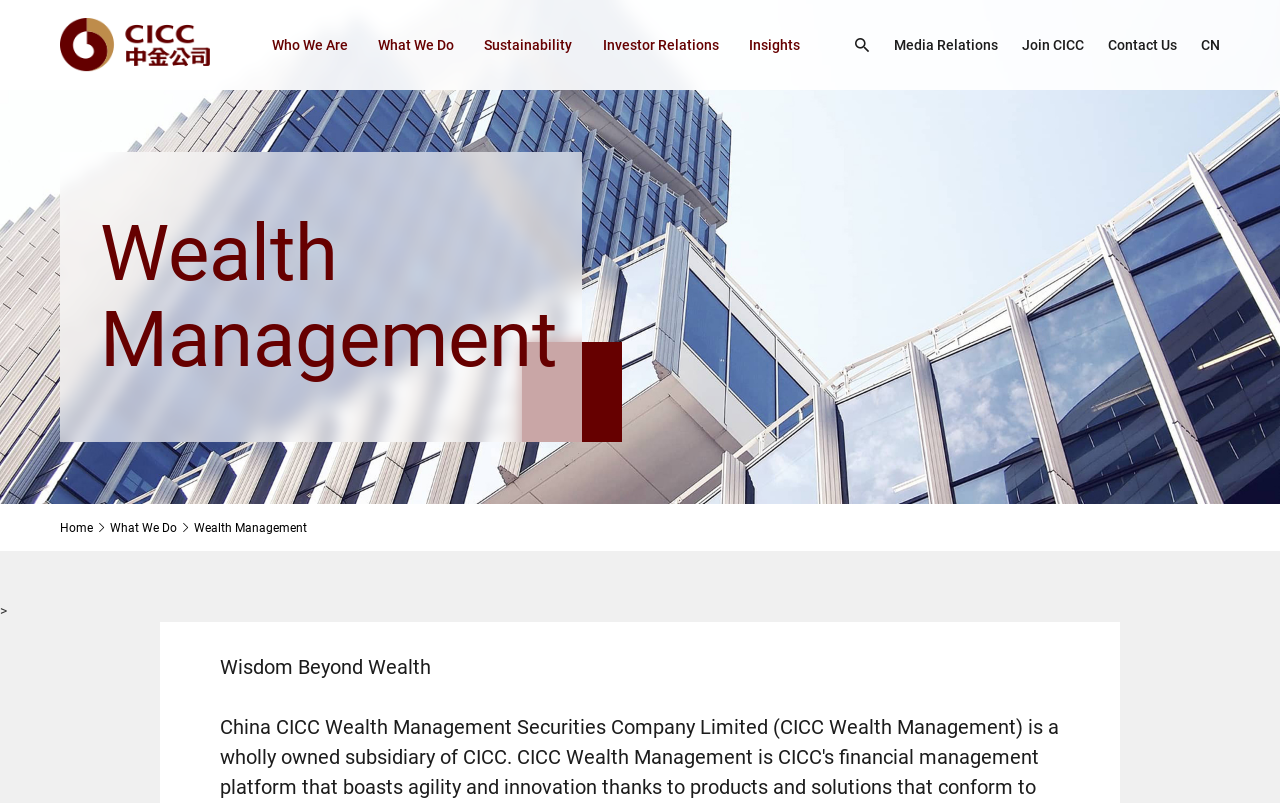Specify the bounding box coordinates of the area to click in order to follow the given instruction: "View the information about the Cryptography Using Biometrics and Other Imperfect Sources project."

None